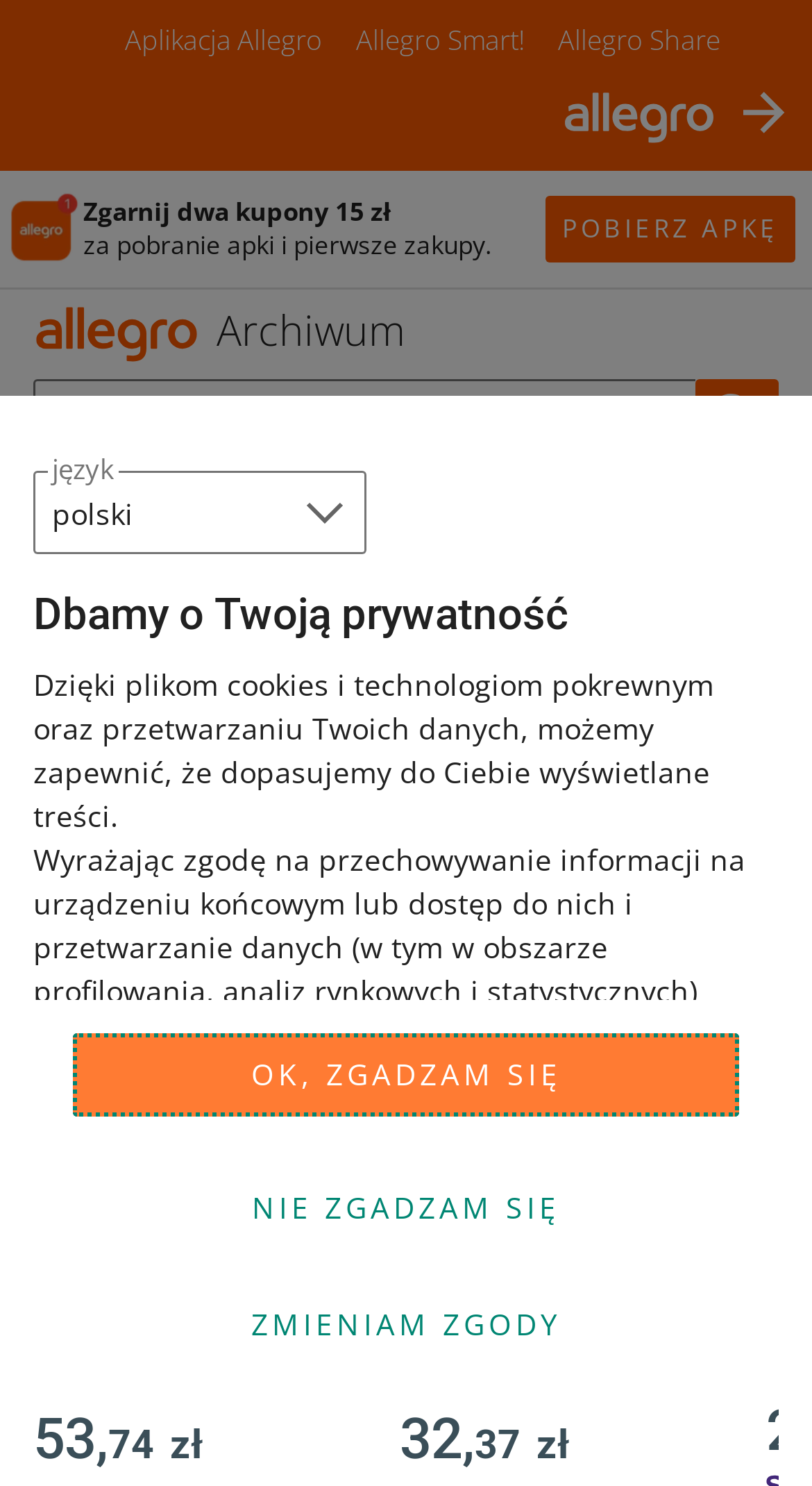Identify the bounding box coordinates of the section to be clicked to complete the task described by the following instruction: "Go to Allegro Smart!". The coordinates should be four float numbers between 0 and 1, formatted as [left, top, right, bottom].

[0.418, 0.014, 0.667, 0.039]